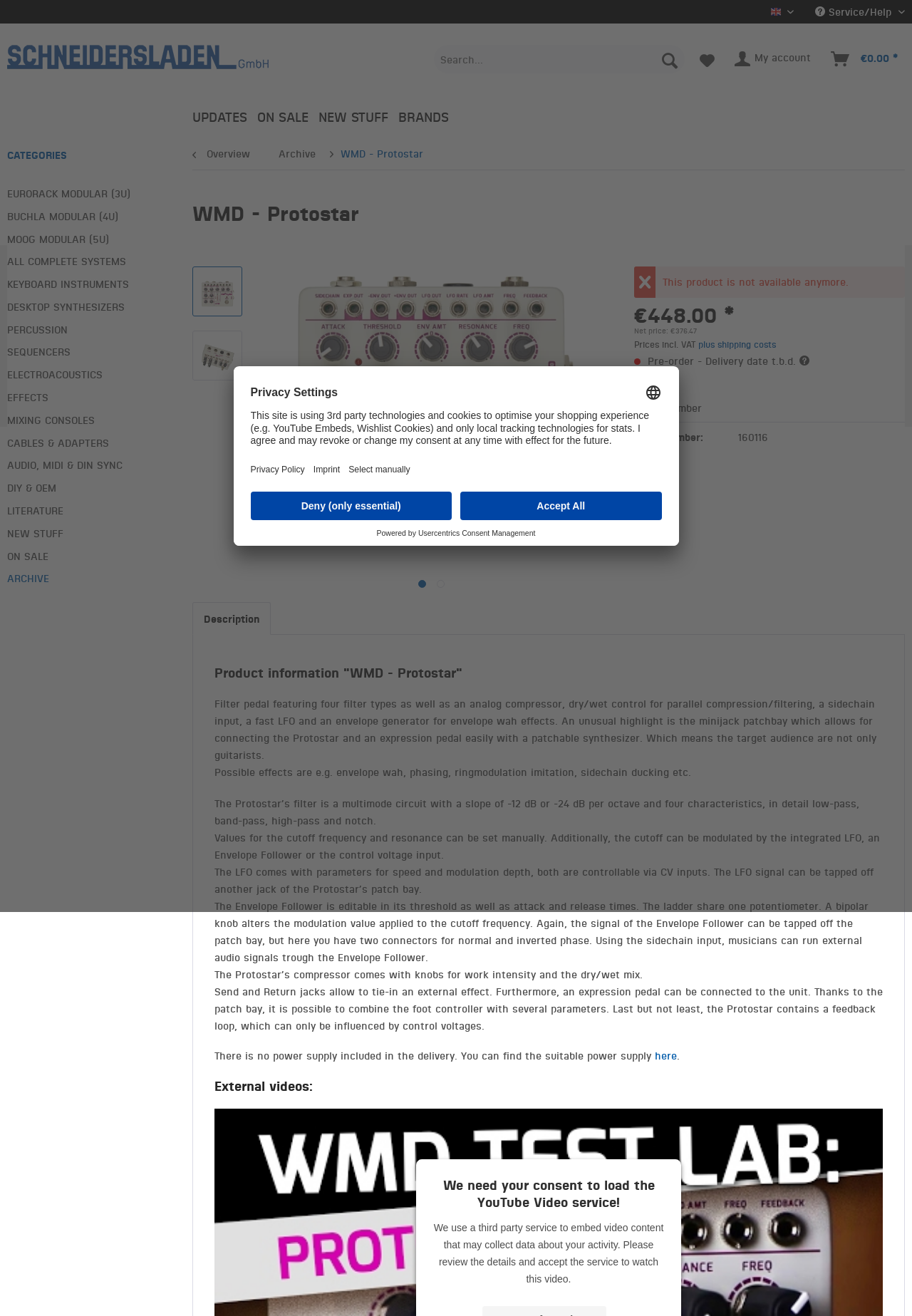Locate the bounding box coordinates of the clickable region necessary to complete the following instruction: "View wish list". Provide the coordinates in the format of four float numbers between 0 and 1, i.e., [left, top, right, bottom].

[0.759, 0.034, 0.791, 0.056]